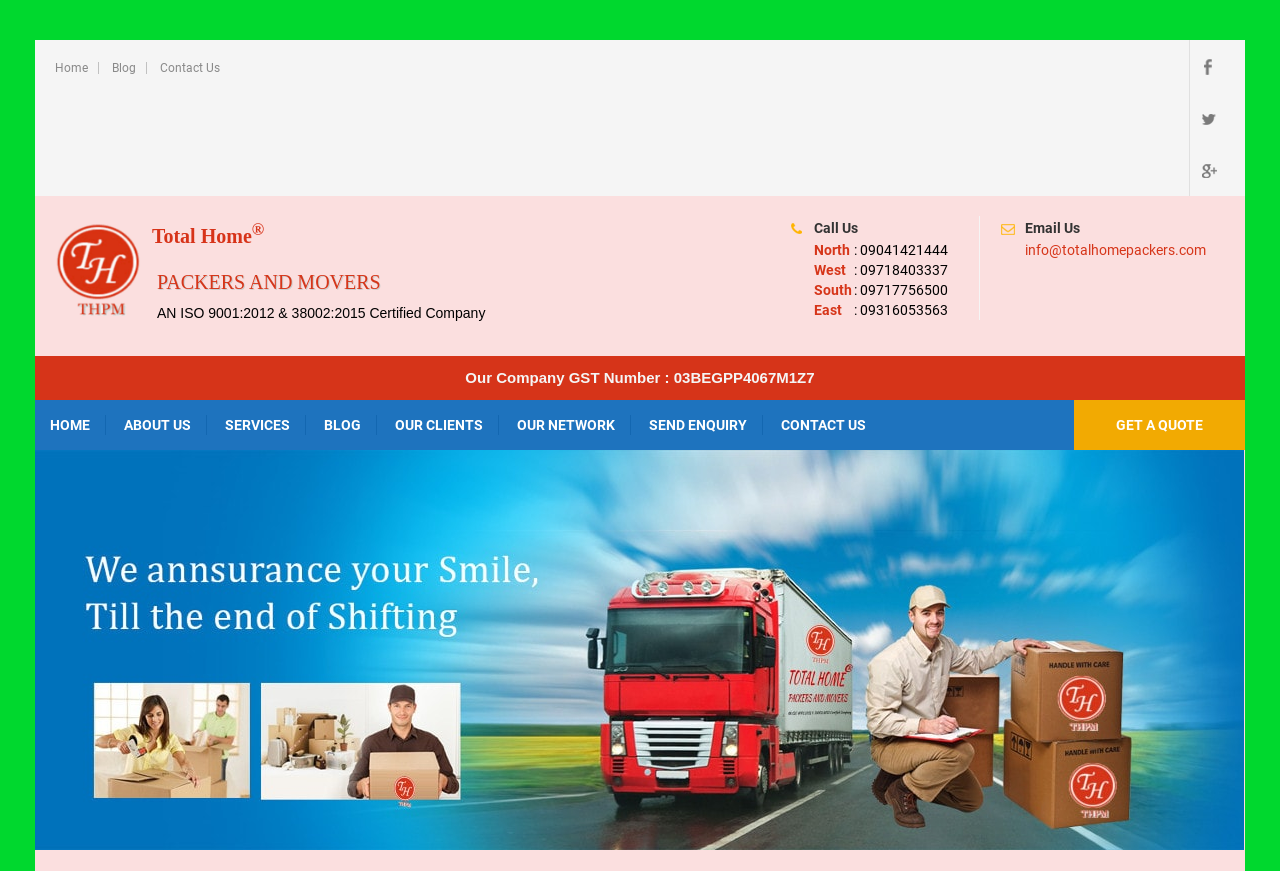Given the element description "Blog" in the screenshot, predict the bounding box coordinates of that UI element.

[0.241, 0.357, 0.295, 0.38]